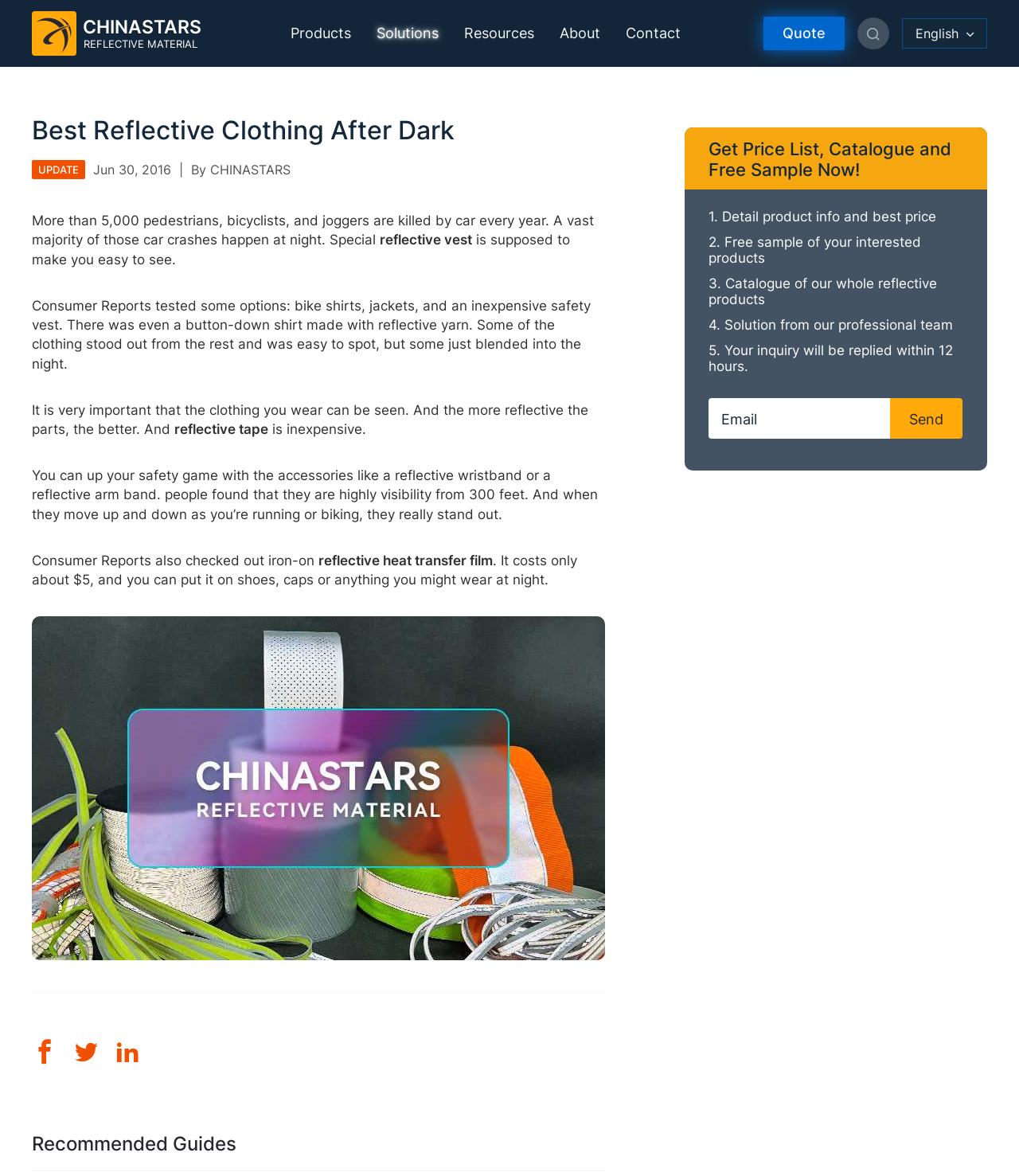Please determine the bounding box coordinates for the UI element described as: "parent_node: Search for: value="Search"".

None